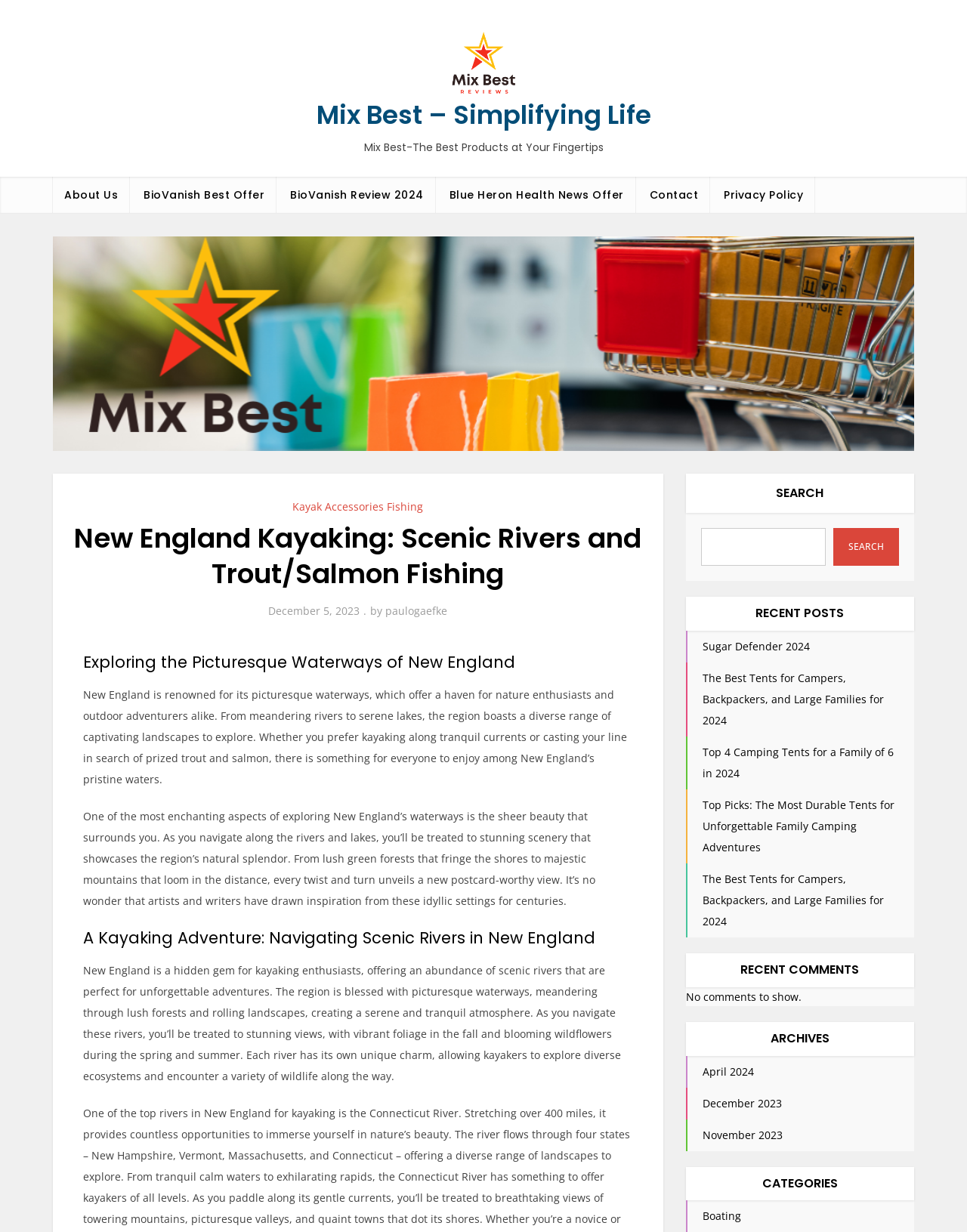What is the purpose of the search box?
Use the image to give a comprehensive and detailed response to the question.

The search box is located at the top right corner of the webpage, and its purpose is to allow users to search for specific content within the website, as indicated by the label 'SEARCH' and the search box itself.